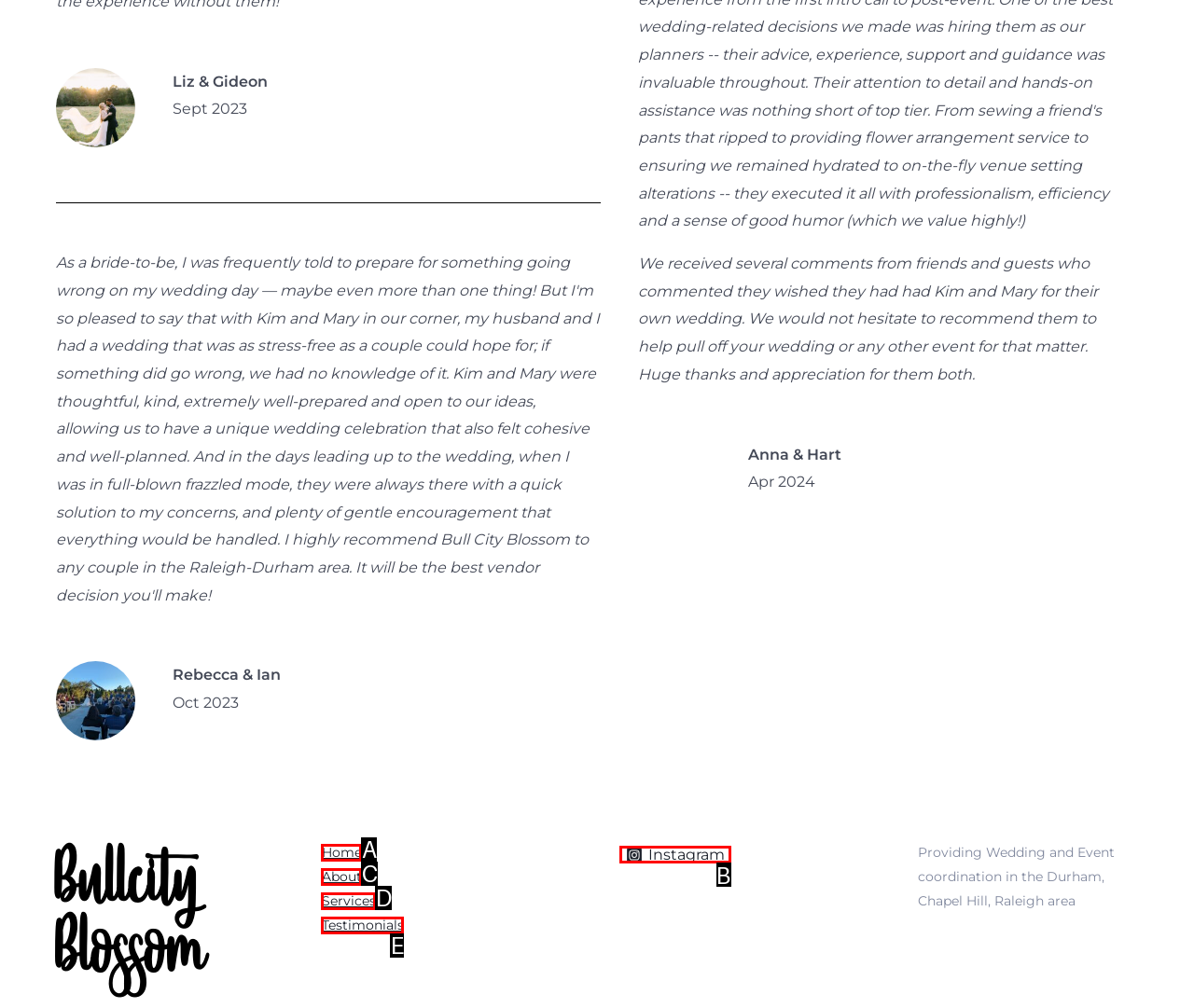Based on the description: Testimonials, select the HTML element that best fits. Reply with the letter of the correct choice from the options given.

E